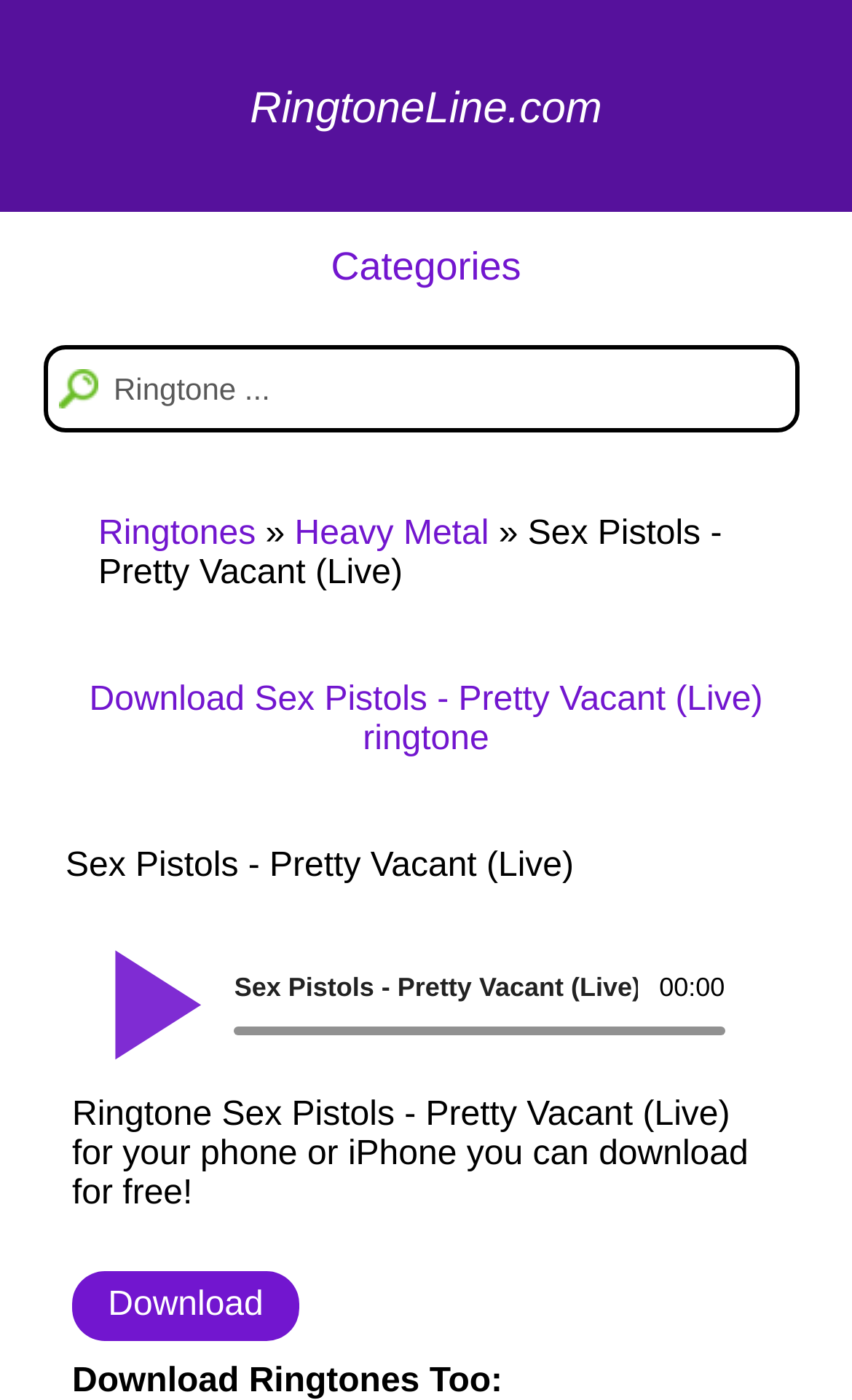Locate the bounding box coordinates of the element's region that should be clicked to carry out the following instruction: "Search for a ringtone". The coordinates need to be four float numbers between 0 and 1, i.e., [left, top, right, bottom].

[0.056, 0.25, 0.933, 0.306]